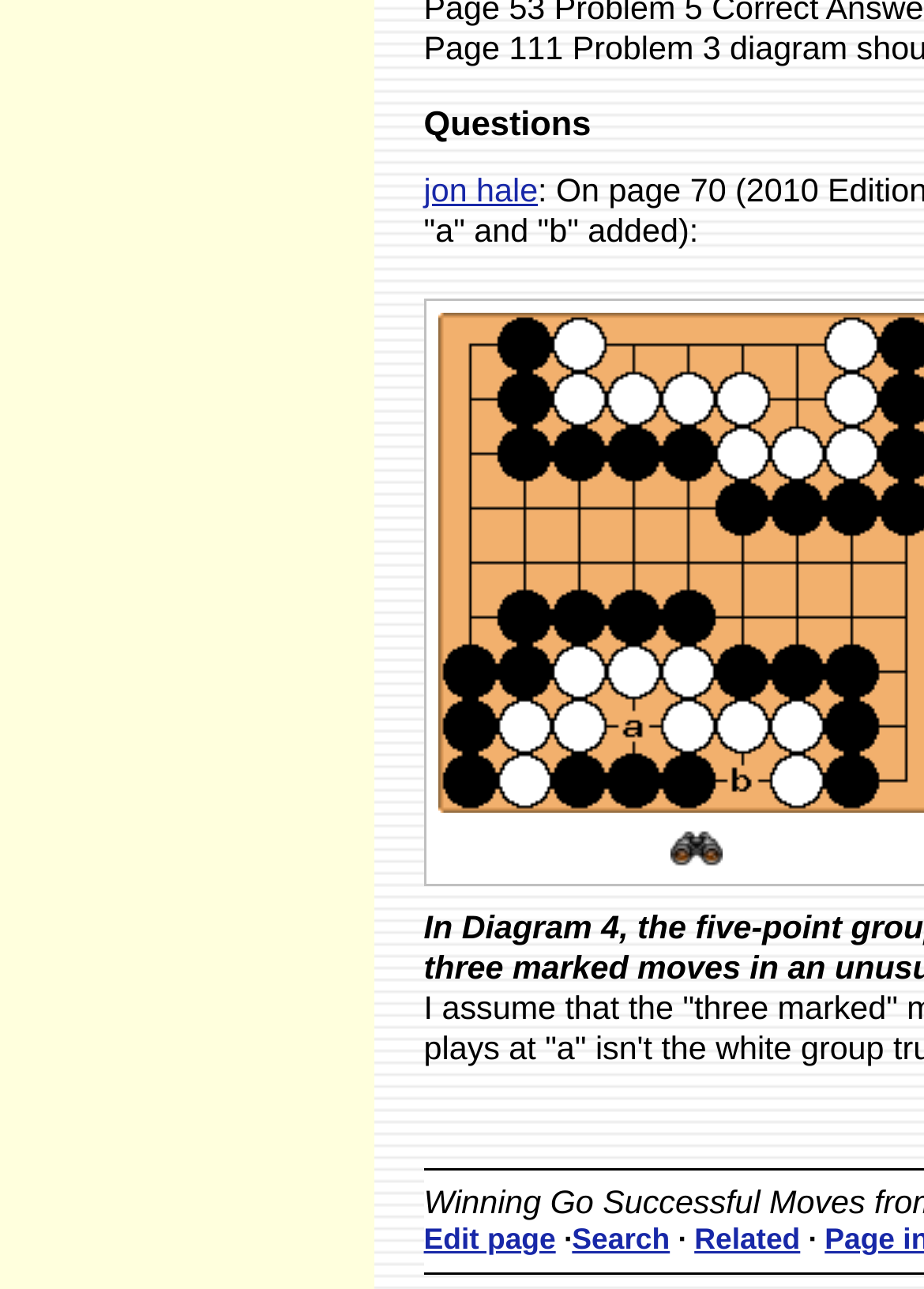What is the symbol between the links at the bottom?
Kindly offer a comprehensive and detailed response to the question.

The symbol '·' is used to separate the links at the bottom of the webpage, likely to visually distinguish between them and make the navigation more organized.